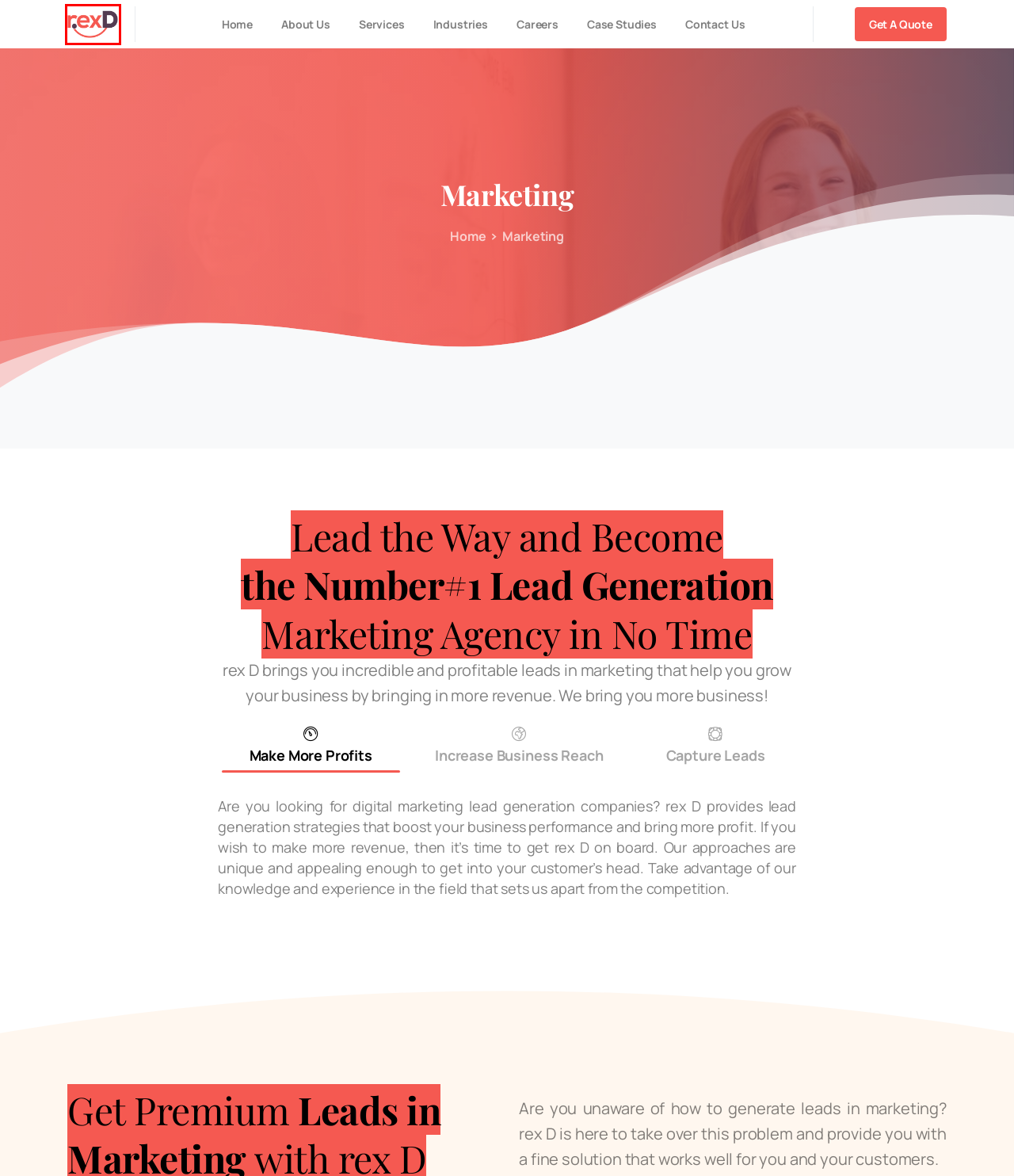Analyze the screenshot of a webpage with a red bounding box and select the webpage description that most accurately describes the new page resulting from clicking the element inside the red box. Here are the candidates:
A. Terms of Use - rex D
B. rex D | We're hiring!
C. About Us - rex D
D. Home
E. Privacy Policy - rex D
F. Lead Genesis - Case Study | rex D
G. FAQs - rex D
H. Contact Us - rex D

D